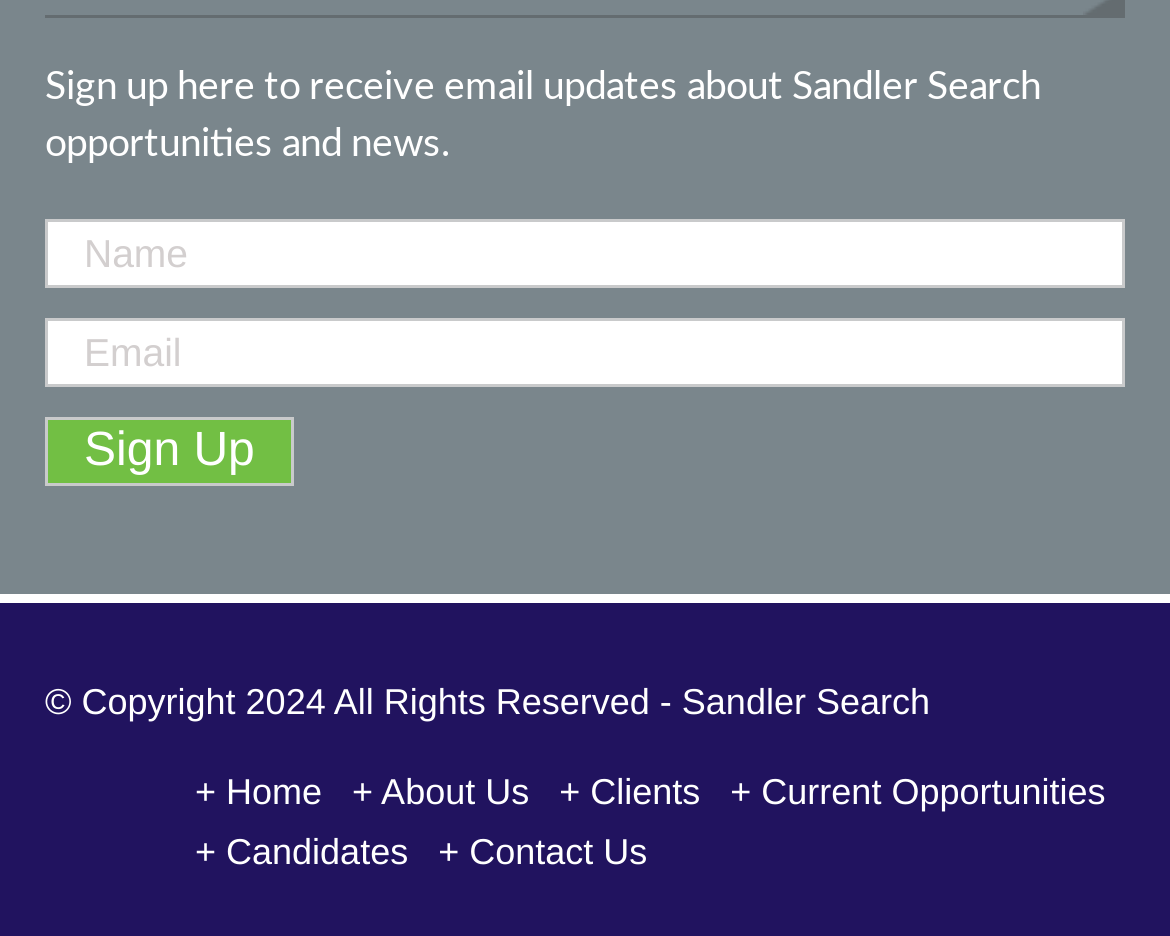Identify the bounding box coordinates of the clickable region required to complete the instruction: "Enter your email". The coordinates should be given as four float numbers within the range of 0 and 1, i.e., [left, top, right, bottom].

[0.038, 0.341, 0.962, 0.414]